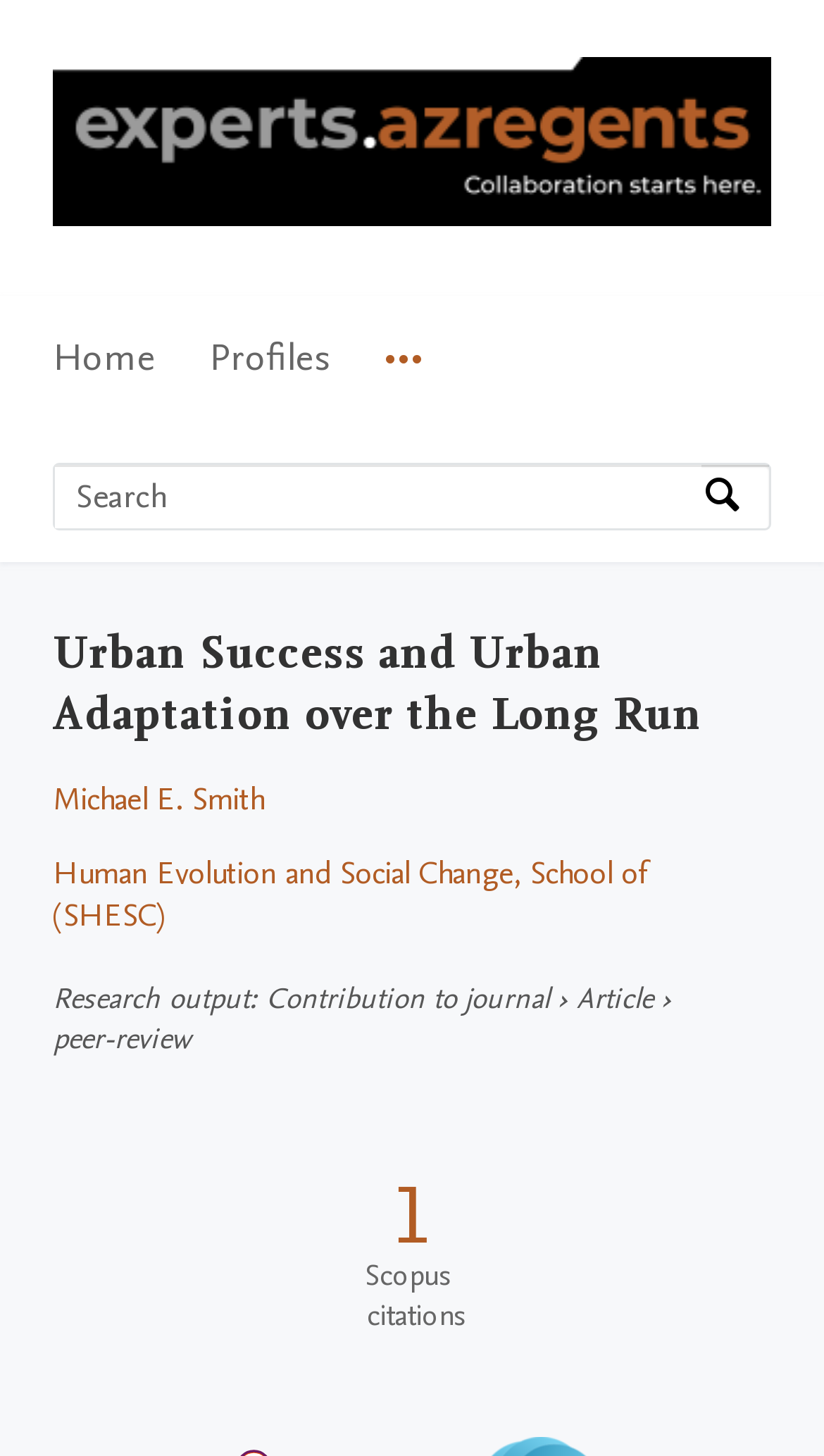Give a one-word or one-phrase response to the question: 
What is the purpose of the search box?

Search by expertise, name or affiliation